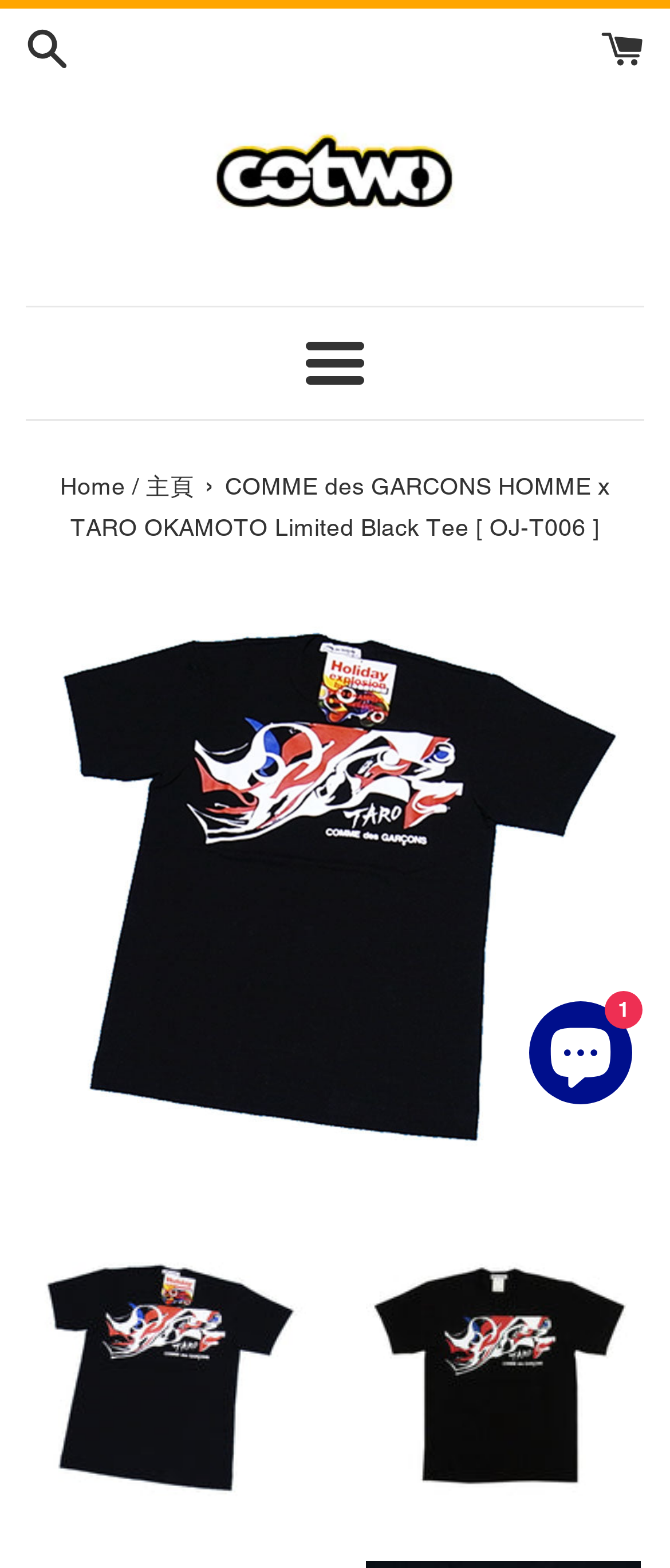Using the image as a reference, answer the following question in as much detail as possible:
What is the function of the chat window?

I inferred this answer by looking at the generic element with the text 'Shopify online store chat', which contains a button with the text 'Chat window'. This suggests that the function of the chat window is to chat with the Shopify online store.